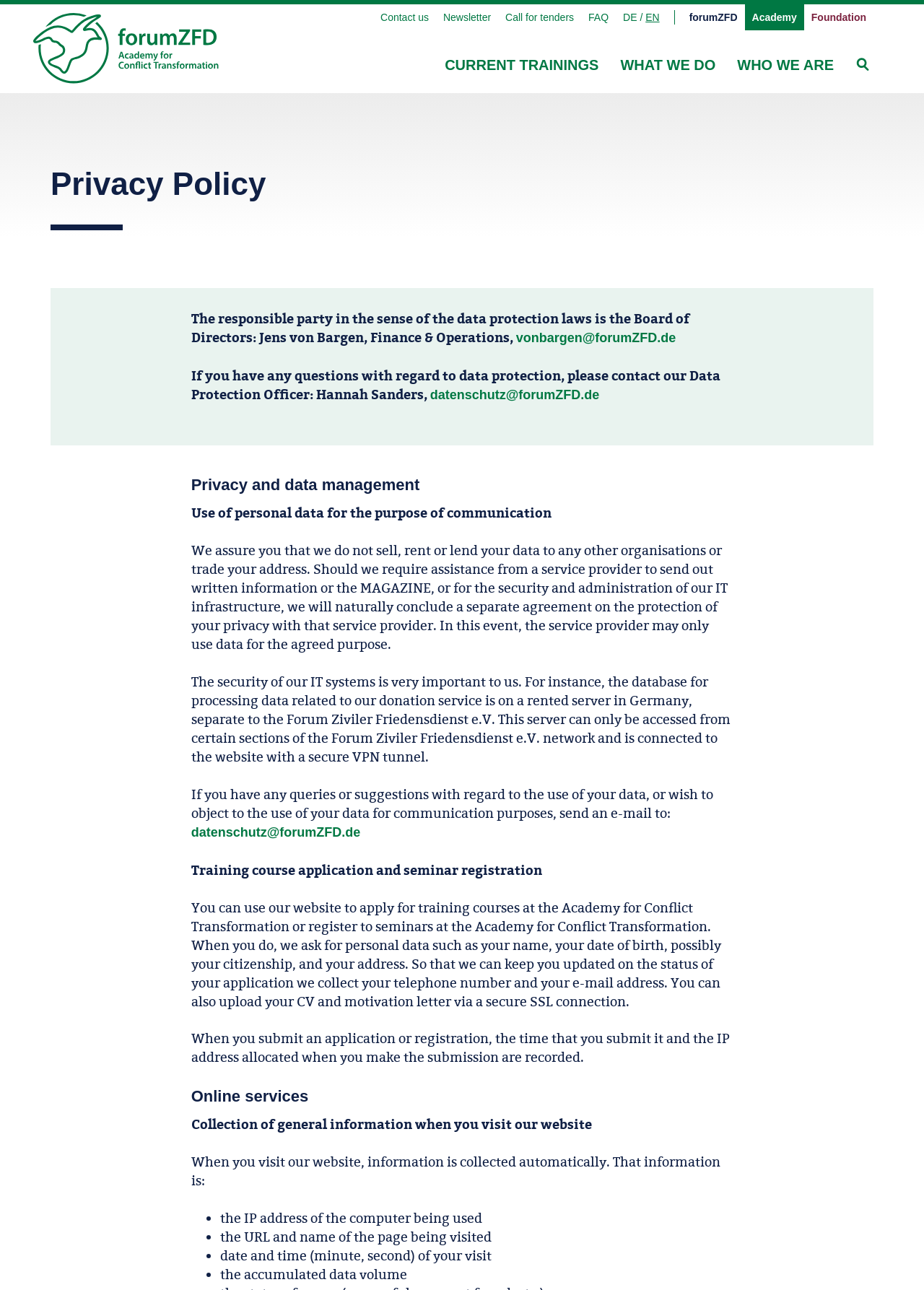Specify the bounding box coordinates of the area to click in order to execute this command: 'Go to 'CURRENT TRAININGS''. The coordinates should consist of four float numbers ranging from 0 to 1, and should be formatted as [left, top, right, bottom].

[0.47, 0.036, 0.66, 0.065]